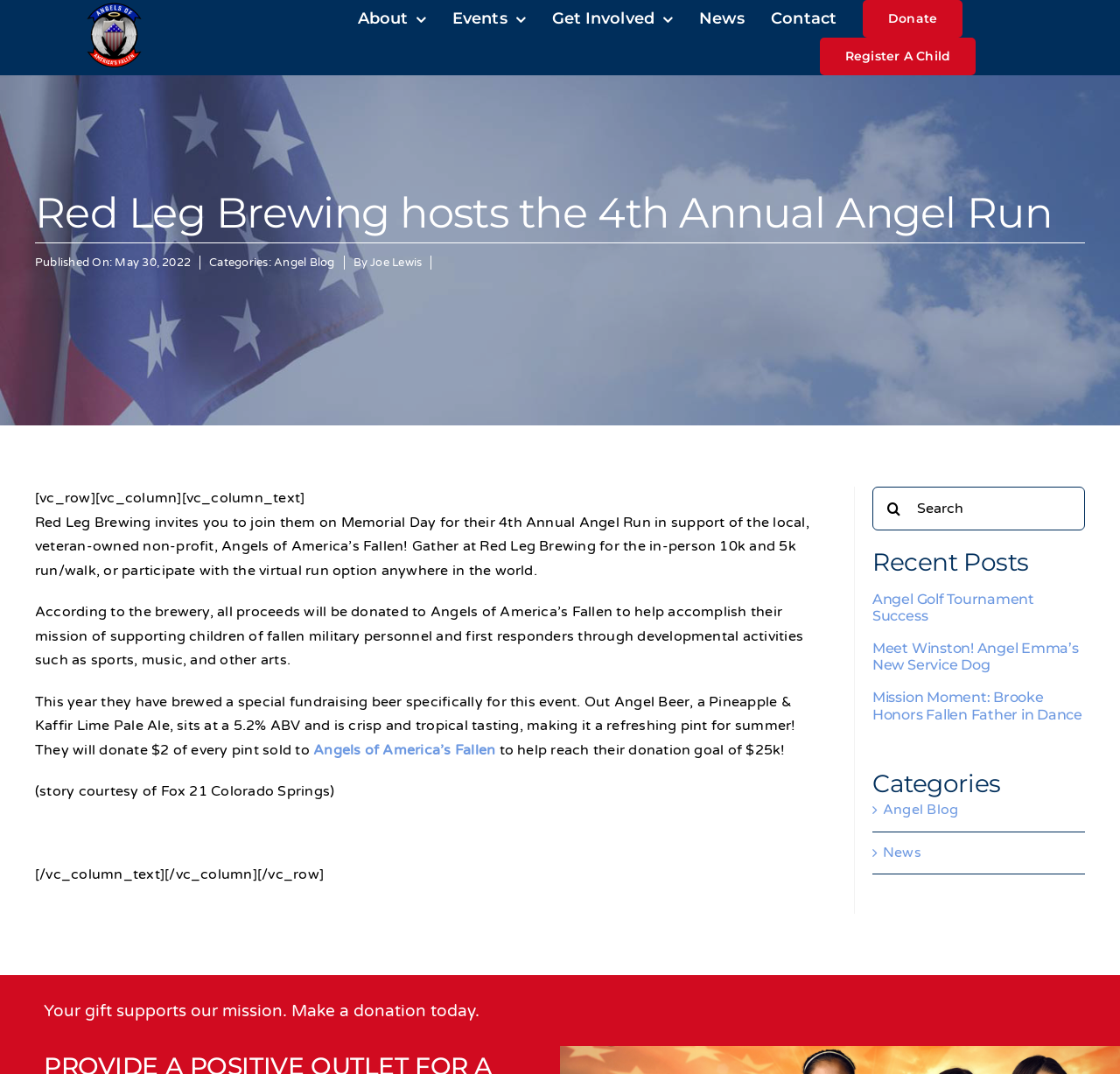What is the ABV of the special fundraising beer?
Based on the screenshot, respond with a single word or phrase.

5.2%